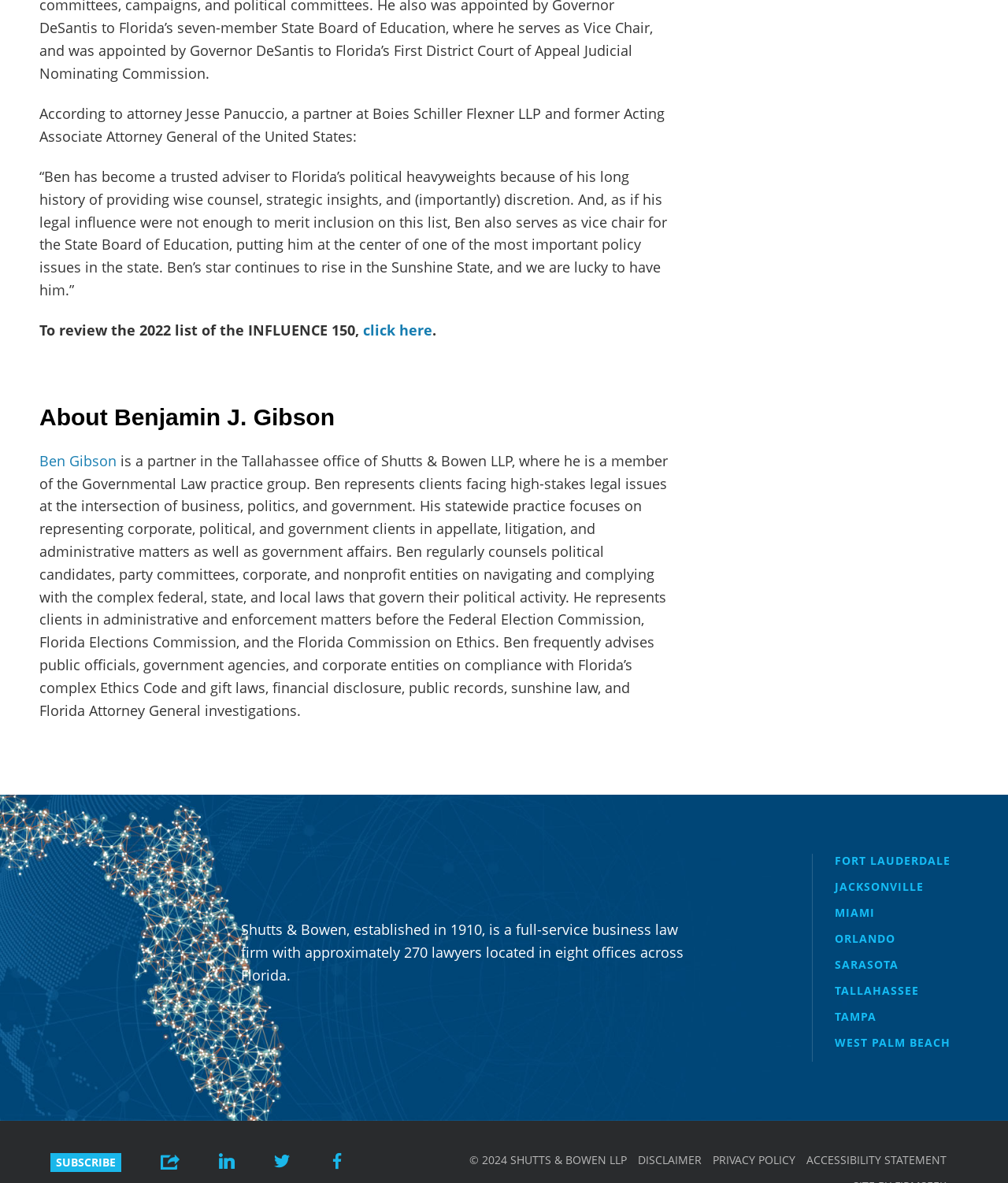Locate the bounding box coordinates of the element that should be clicked to execute the following instruction: "visit Ben Gibson's page".

[0.039, 0.381, 0.116, 0.397]